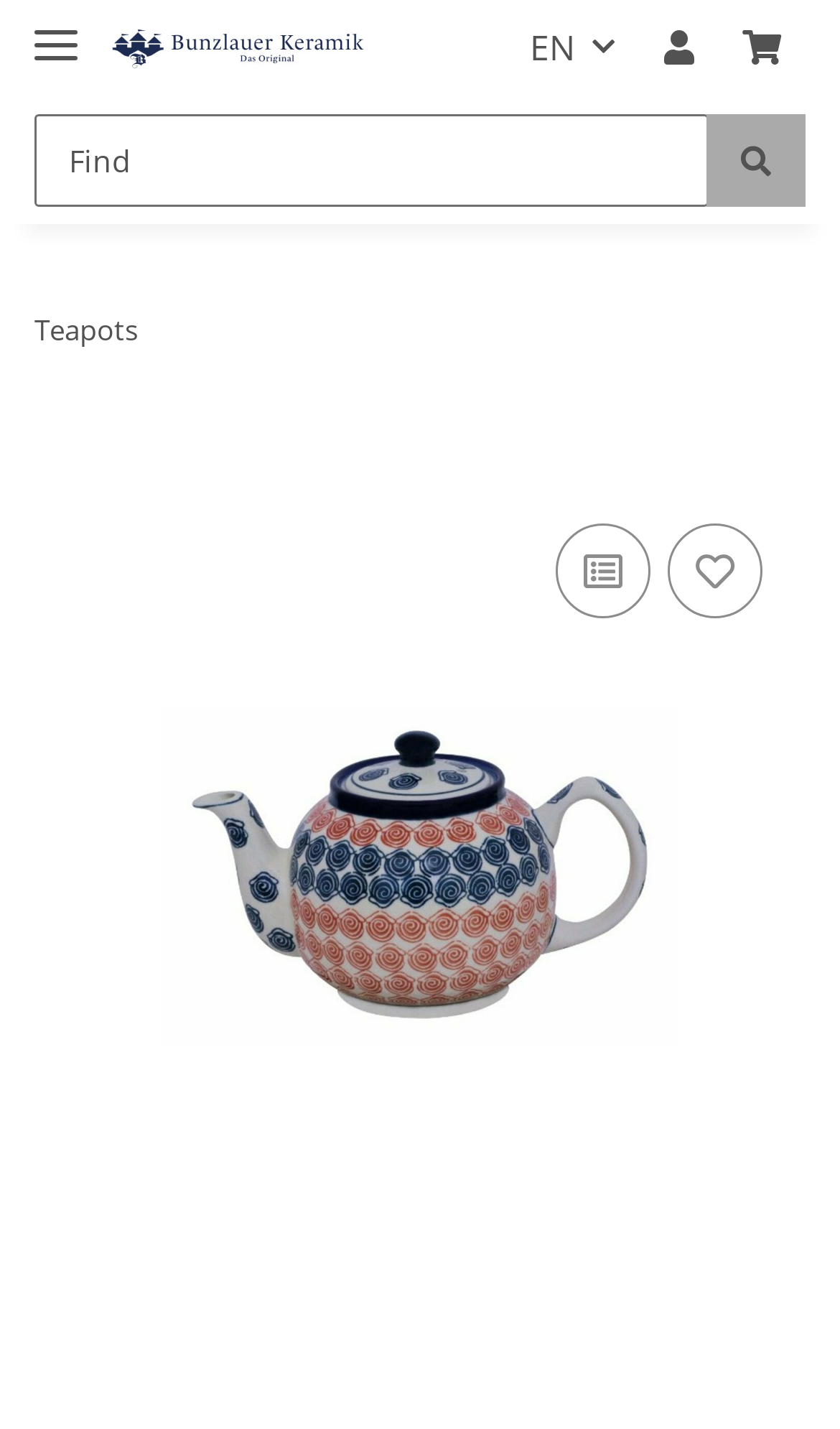Determine the bounding box coordinates for the element that should be clicked to follow this instruction: "Change language". The coordinates should be given as four float numbers between 0 and 1, in the format [left, top, right, bottom].

[0.602, 0.004, 0.762, 0.064]